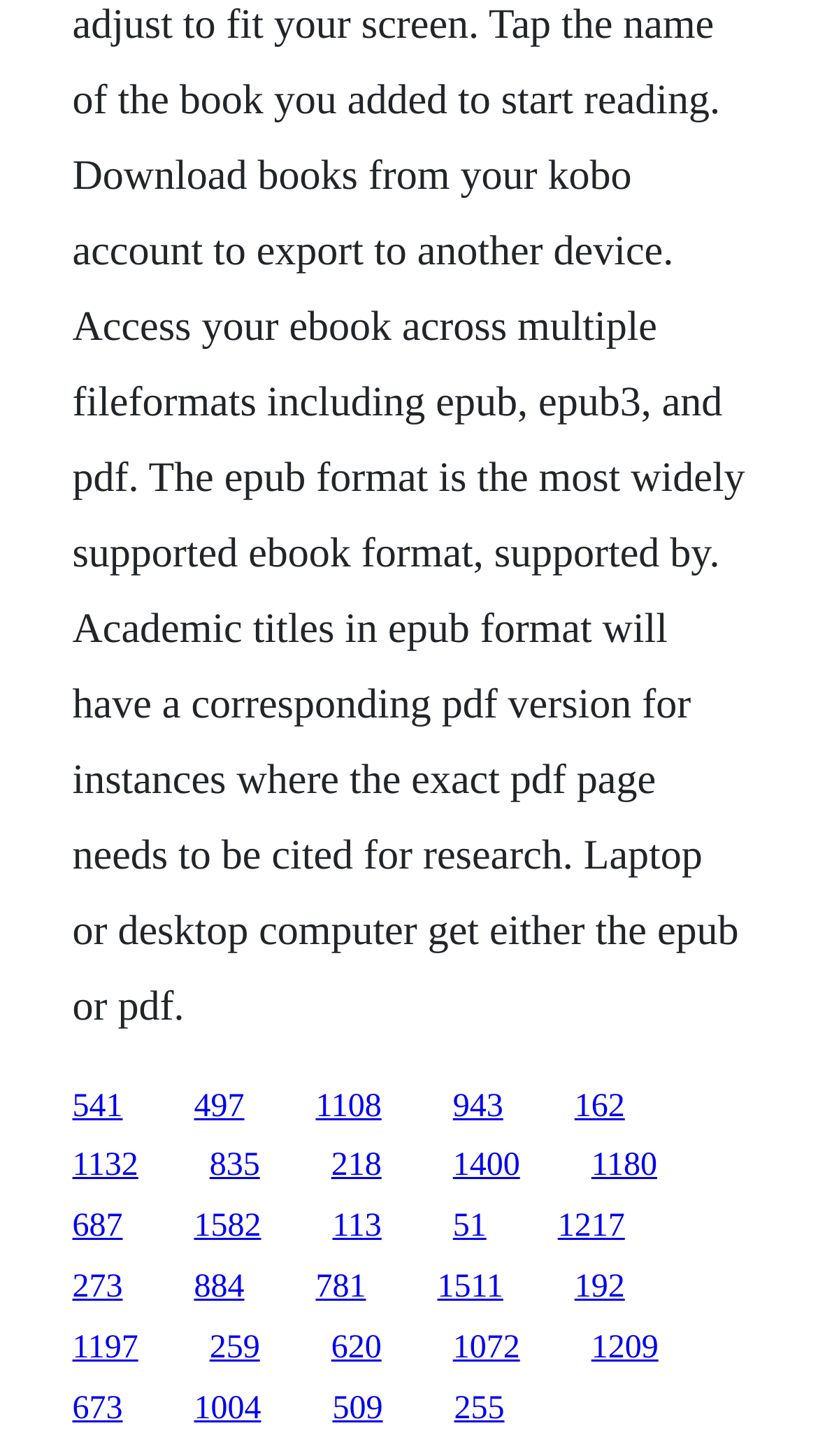Please find the bounding box coordinates of the clickable region needed to complete the following instruction: "click the first link". The bounding box coordinates must consist of four float numbers between 0 and 1, i.e., [left, top, right, bottom].

[0.088, 0.747, 0.15, 0.772]